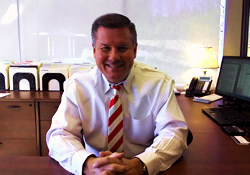Is the desk cluttered?
Please respond to the question thoroughly and include all relevant details.

The caption describes the desk as 'organized' and mentions that it is equipped with a computer, a phone, and a variety of office supplies, suggesting that the desk is tidy and well-arranged.